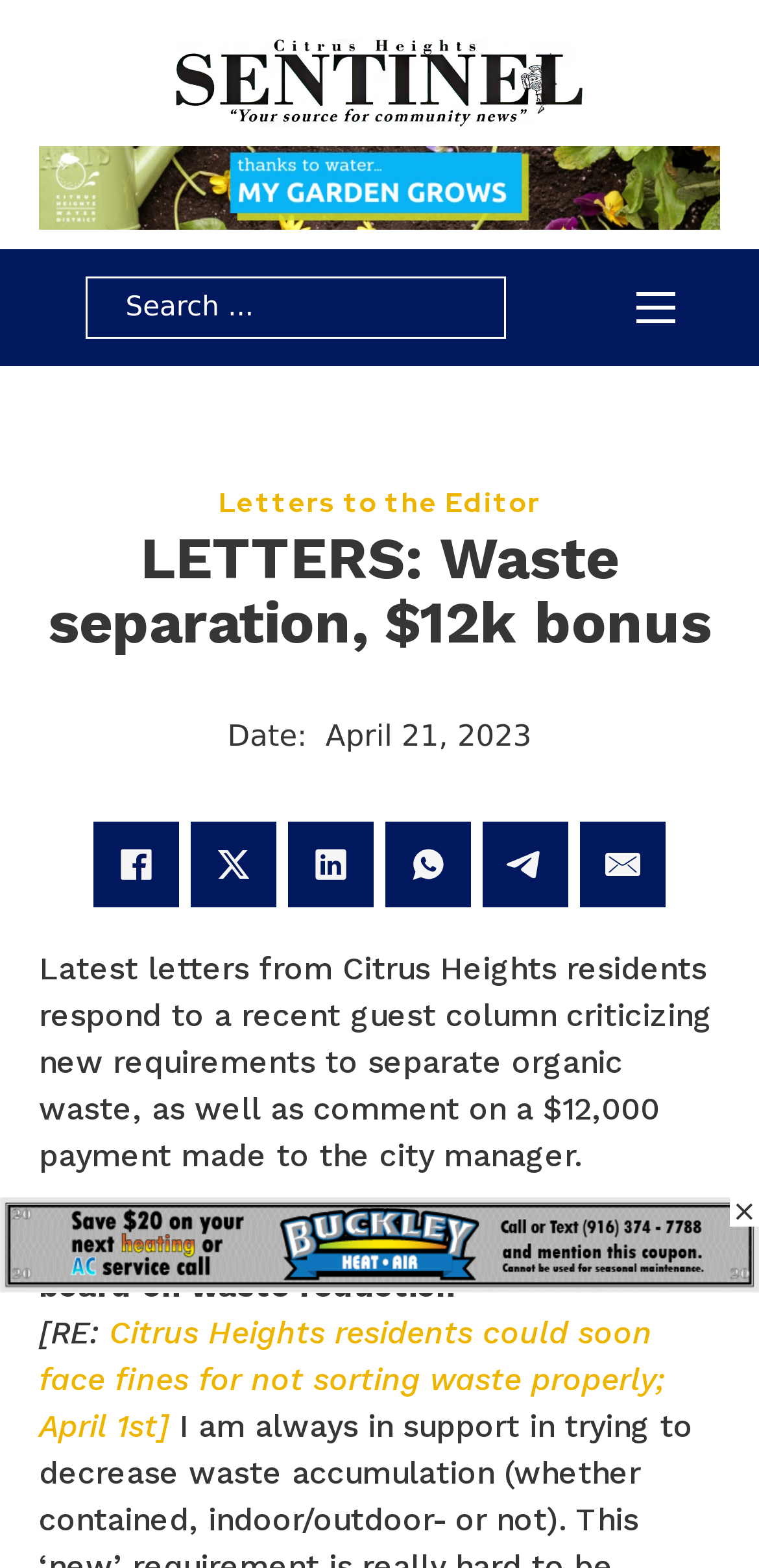Pinpoint the bounding box coordinates of the clickable element to carry out the following instruction: "Click the Citrus Heights Sentinel Logo."

[0.231, 0.025, 0.769, 0.08]